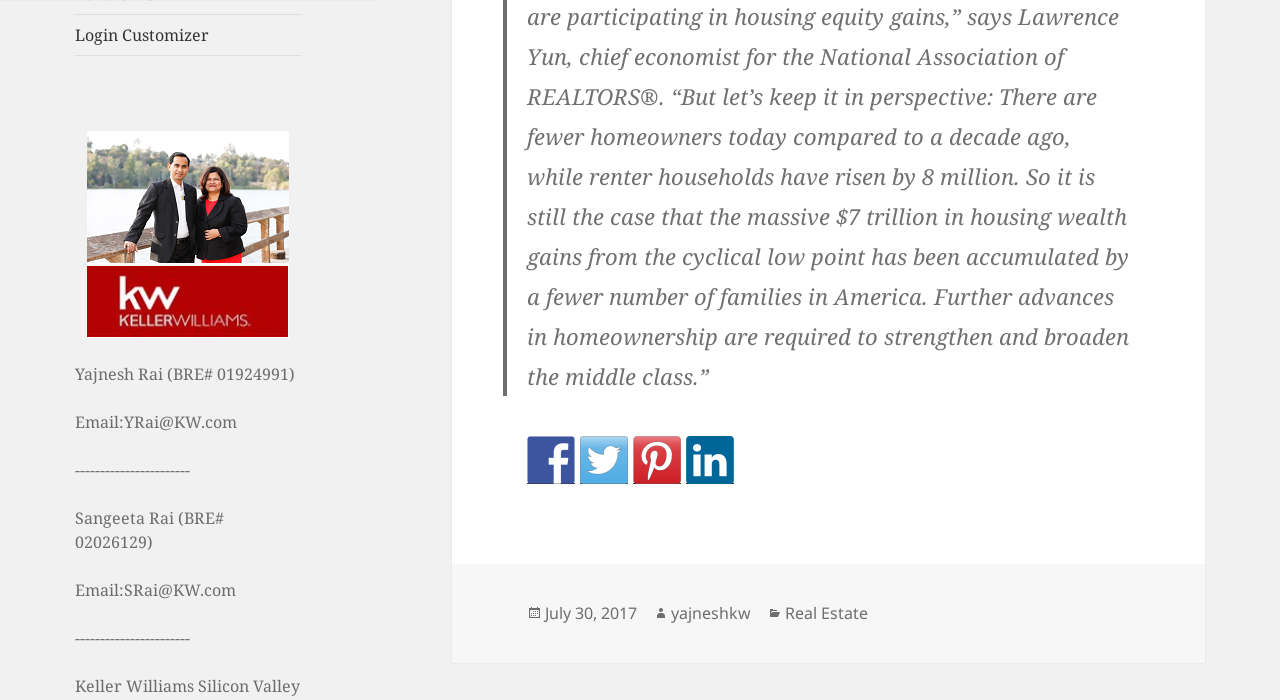Using the webpage screenshot and the element description July 30, 2017July 28, 2017, determine the bounding box coordinates. Specify the coordinates in the format (top-left x, top-left y, bottom-right x, bottom-right y) with values ranging from 0 to 1.

[0.426, 0.861, 0.498, 0.893]